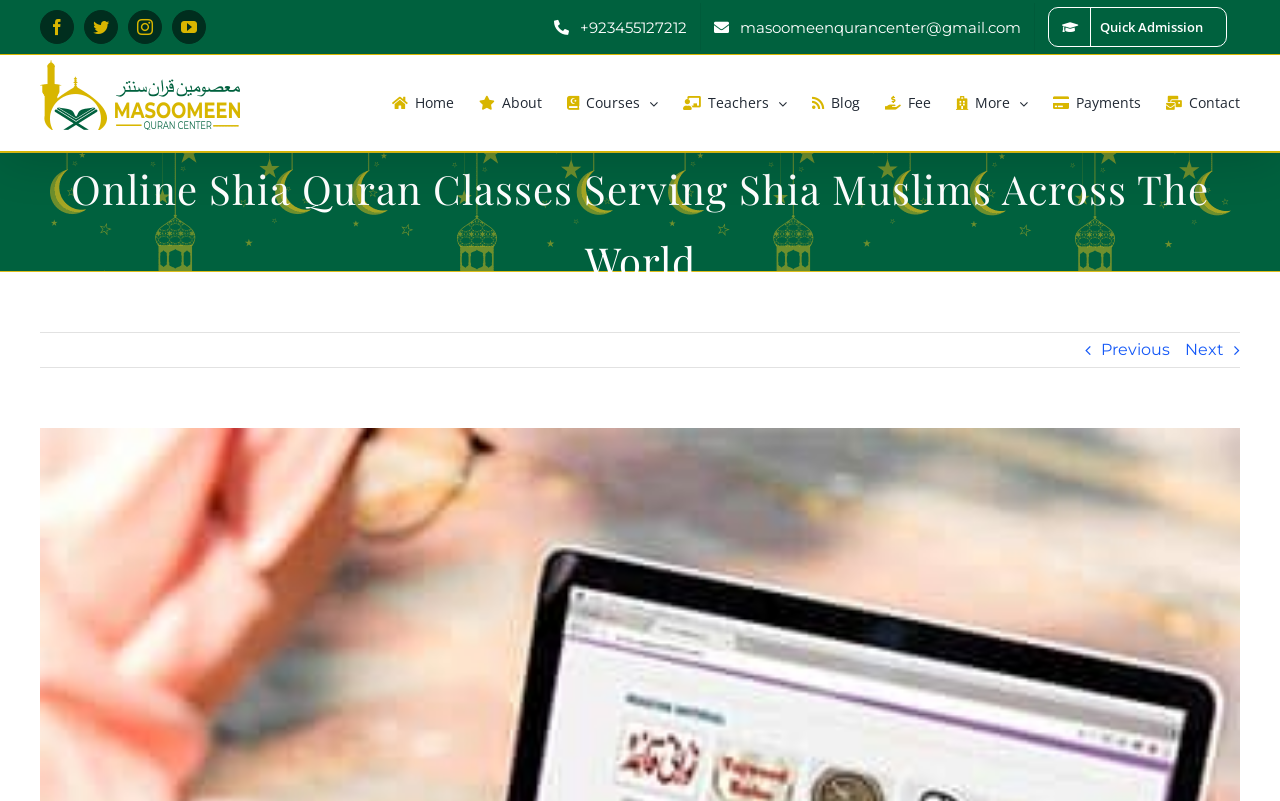Highlight the bounding box of the UI element that corresponds to this description: "Instagram".

[0.1, 0.012, 0.127, 0.055]